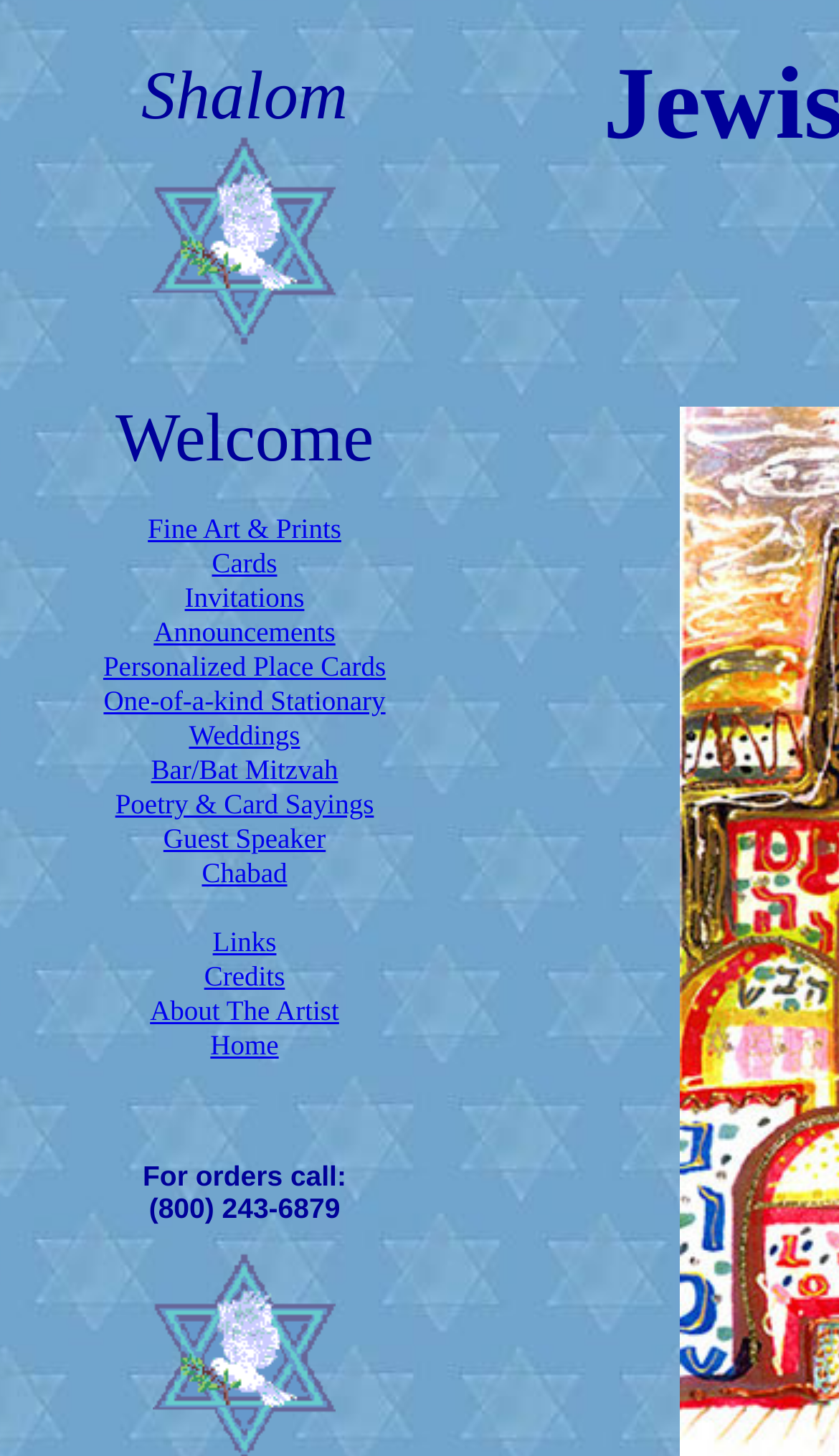Extract the bounding box coordinates for the UI element described as: "Home".

[0.251, 0.706, 0.332, 0.729]